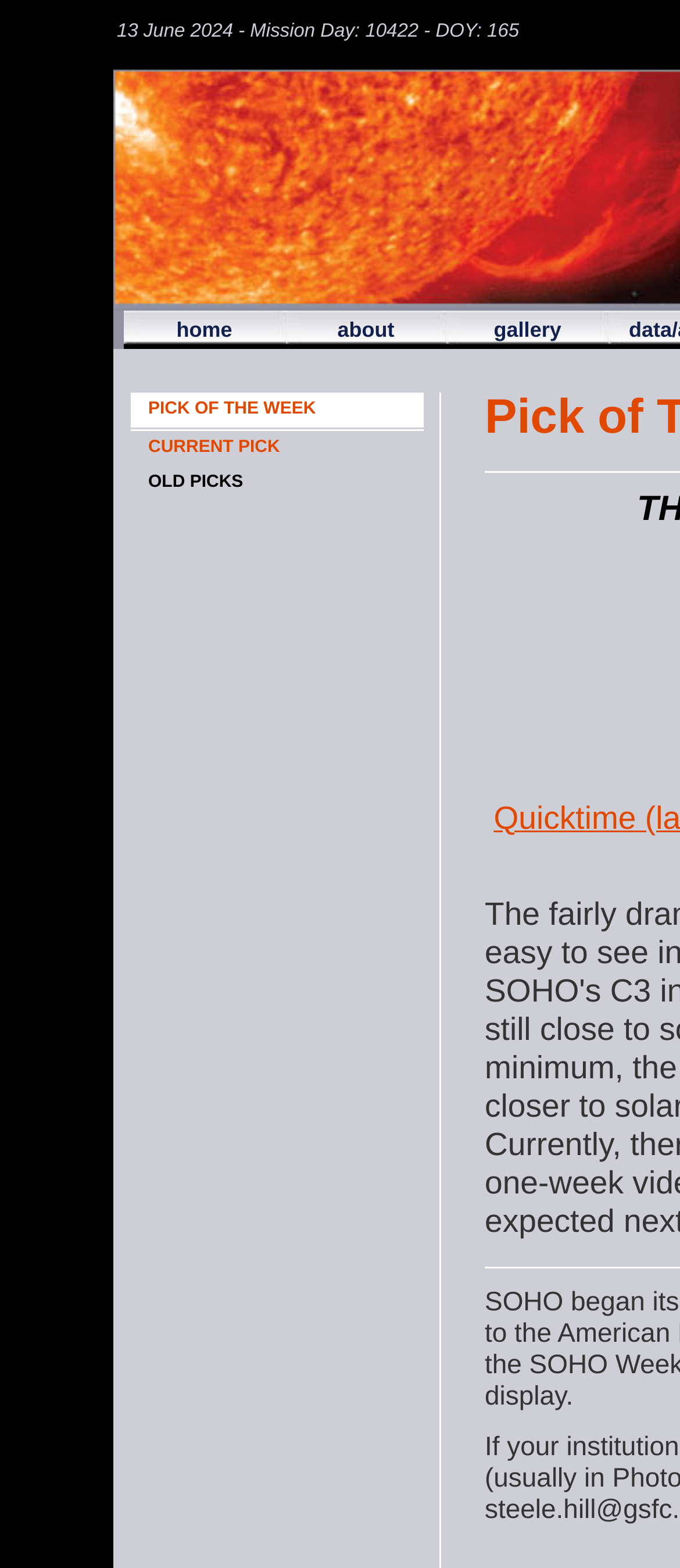What are the main navigation links?
Using the image, respond with a single word or phrase.

home, about, gallery